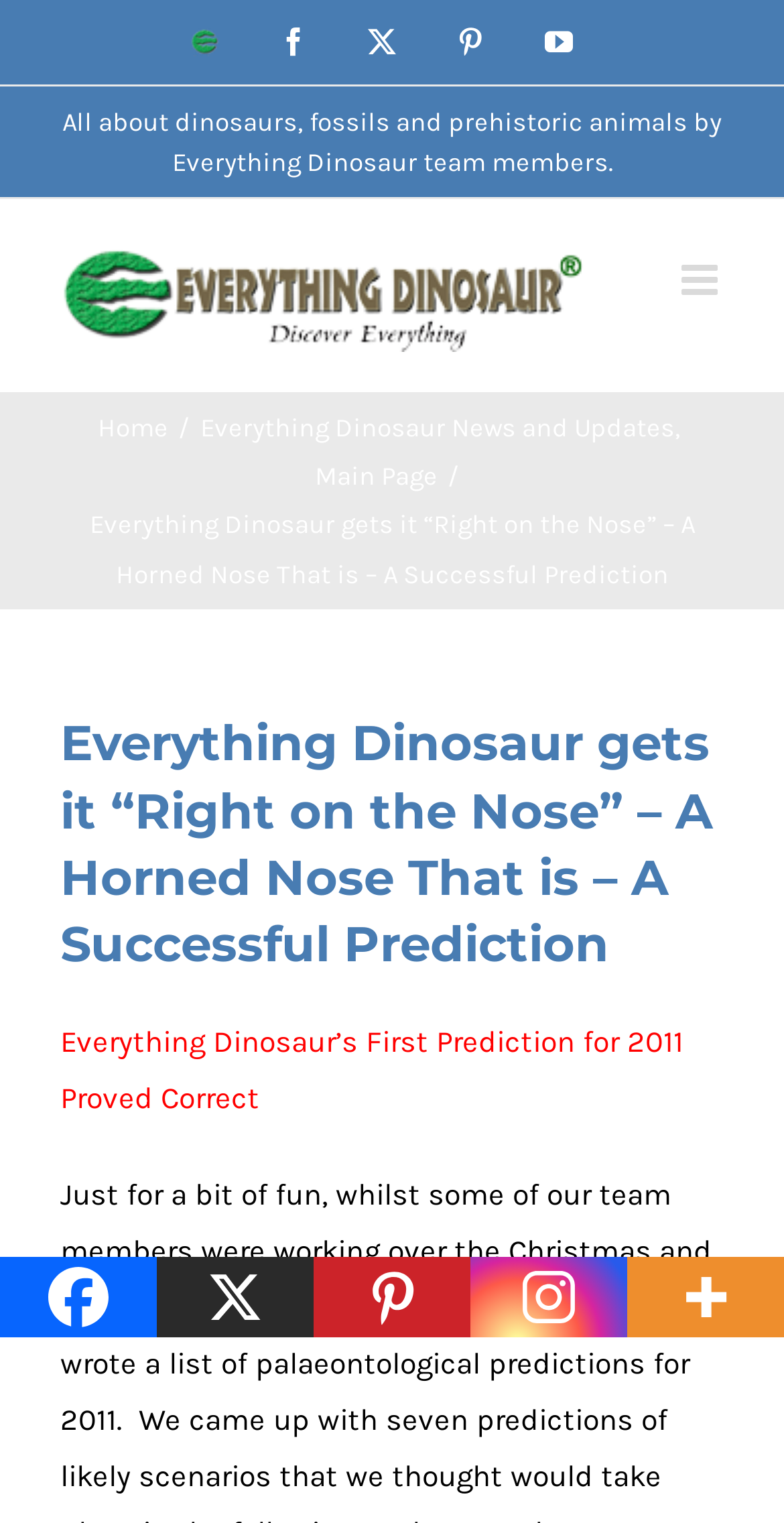What is the title of the current article?
Using the visual information from the image, give a one-word or short-phrase answer.

Everything Dinosaur gets it “Right on the Nose”